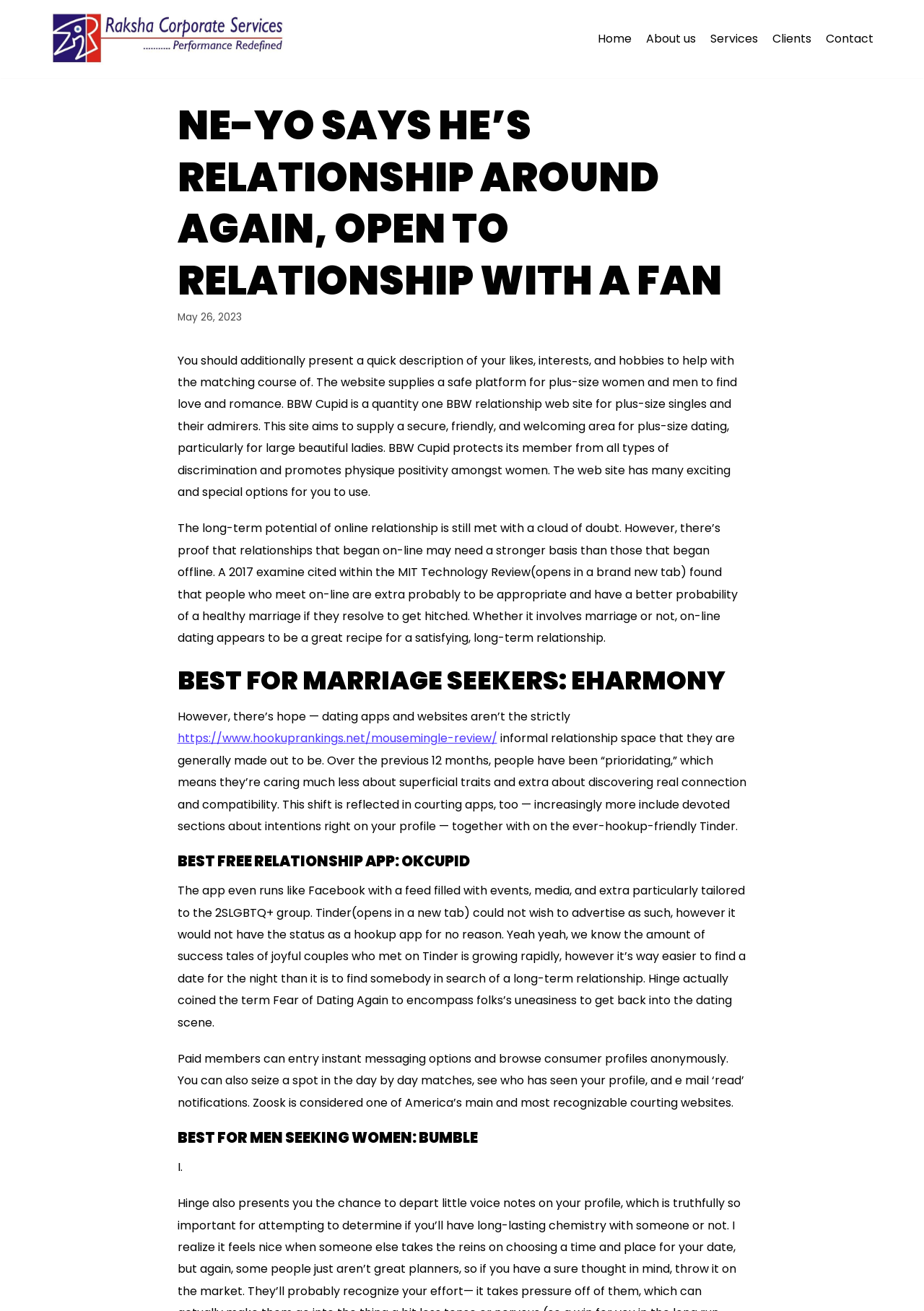Answer briefly with one word or phrase:
What is the name of the website?

Rakshacorp.com